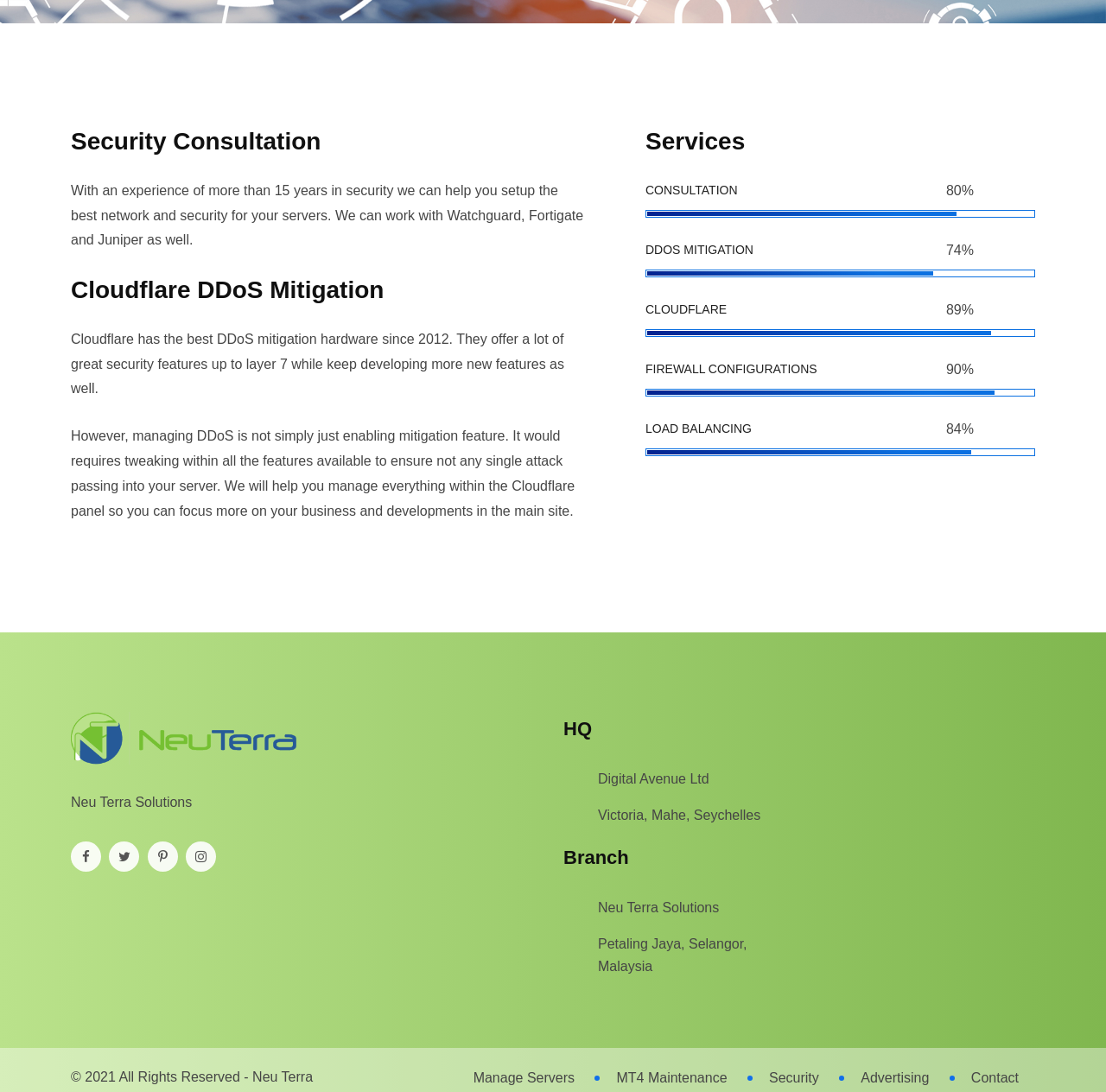Using the element description Security, predict the bounding box coordinates for the UI element. Provide the coordinates in (top-left x, top-left y, bottom-right x, bottom-right y) format with values ranging from 0 to 1.

[0.695, 0.98, 0.74, 0.993]